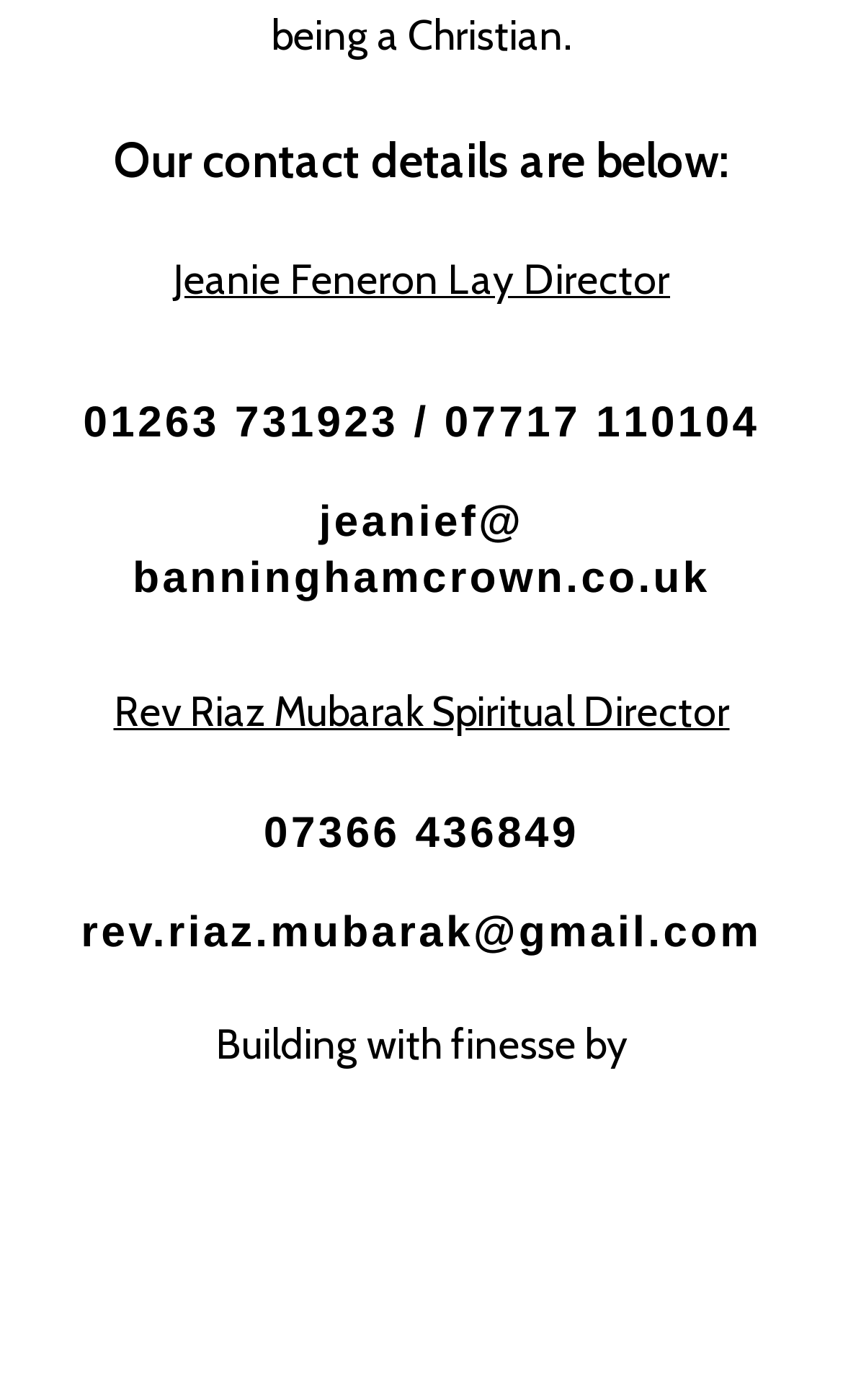How many phone numbers are provided for Jeanie Feneron Lay?
Please provide a single word or phrase as your answer based on the image.

2